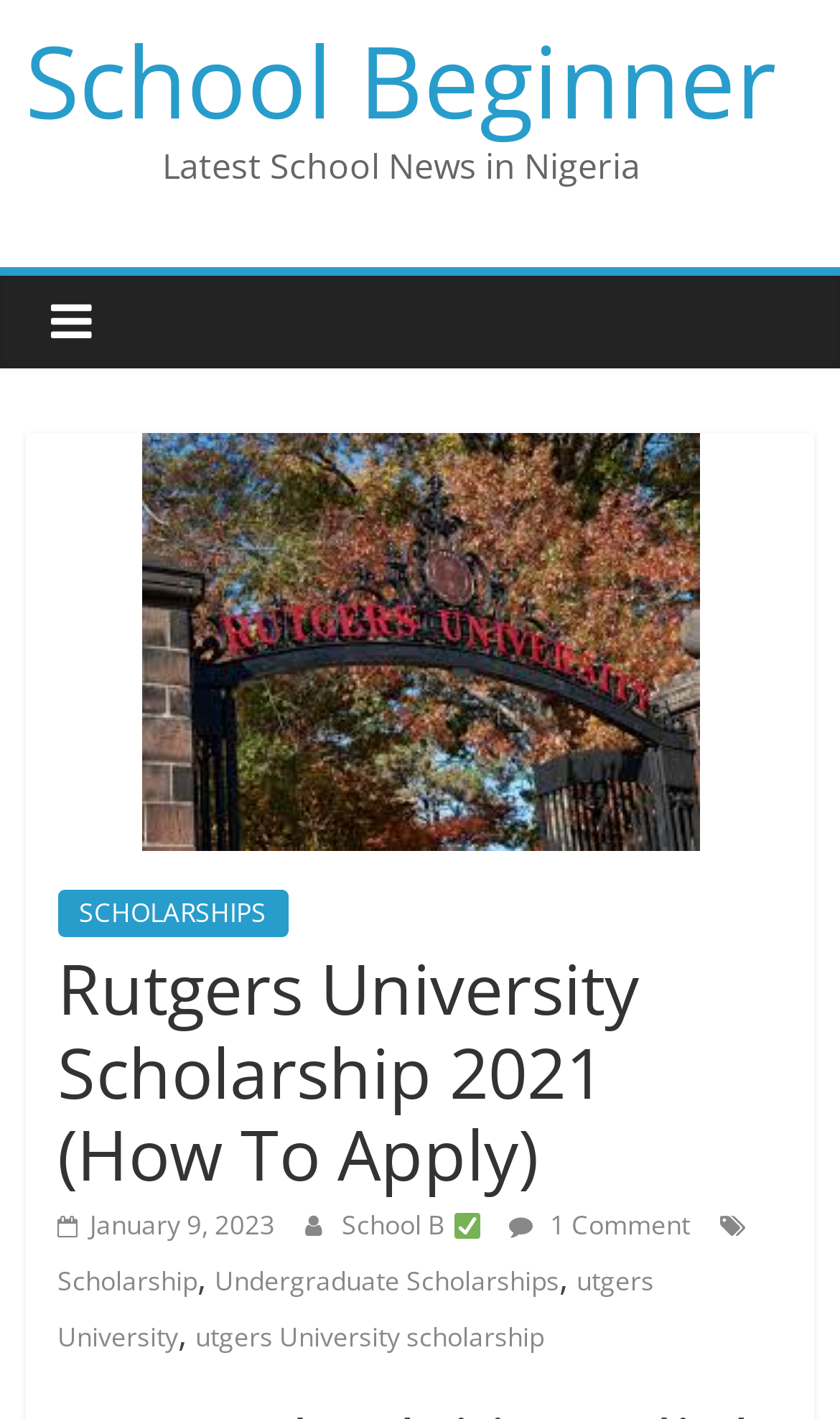Respond to the following question with a brief word or phrase:
What is the symbol next to 'School B'?

✅